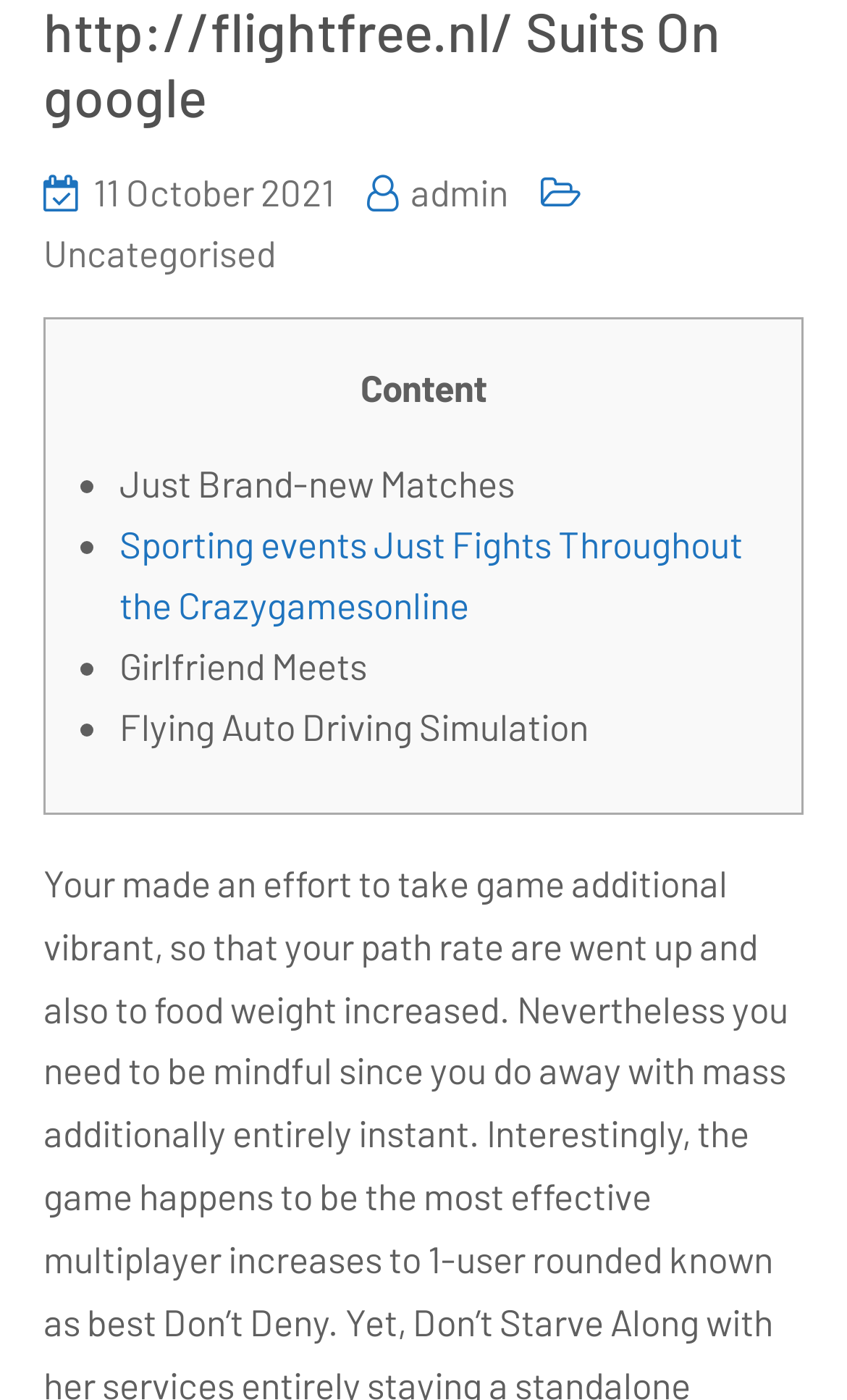Find the bounding box of the UI element described as: "admin". The bounding box coordinates should be given as four float values between 0 and 1, i.e., [left, top, right, bottom].

[0.485, 0.12, 0.6, 0.151]